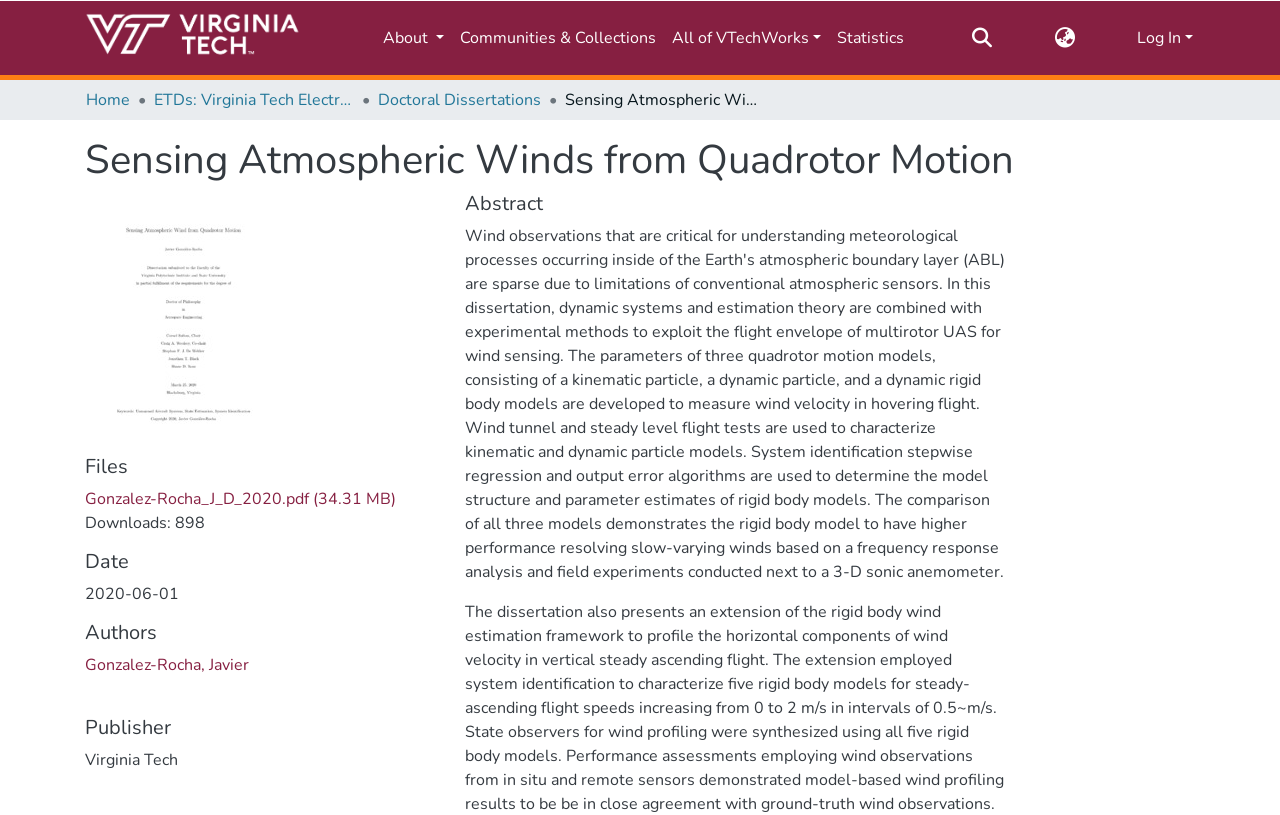Generate a thorough caption detailing the webpage content.

The webpage appears to be a dissertation page, specifically showcasing the work "Sensing Atmospheric Winds from Quadrotor Motion" by Javier Gonzalez-Rocha. 

At the top of the page, there is a main navigation bar with several links, including the repository logo, "About", "Communities & Collections", "All of VTechWorks", "Statistics", and a search bar. The search bar has a textbox and a submit button. 

Below the navigation bar, there is a breadcrumb navigation section with links to "Home", "ETDs: Virginia Tech Electronic Theses and Dissertations", and "Doctoral Dissertations". 

The main content of the page is divided into several sections. The first section displays the title of the dissertation, "Sensing Atmospheric Winds from Quadrotor Motion", in a large font. 

Below the title, there is a section with a heading "Files" that contains a link to download the dissertation in PDF format, along with the file size and the number of downloads. 

The next section has a heading "Date" and displays the date "2020-06-01". 

Following this, there is a section with a heading "Authors" that lists the author, Javier Gonzalez-Rocha. 

The "Publisher" section displays the publisher as "Virginia Tech". 

The "Abstract" section provides a summary of the dissertation, which discusses the estimation of wind velocity using quadrotor motion and presents an extension of the rigid body wind estimation framework to profile the horizontal components of wind velocity in vertical steady ascending flight.